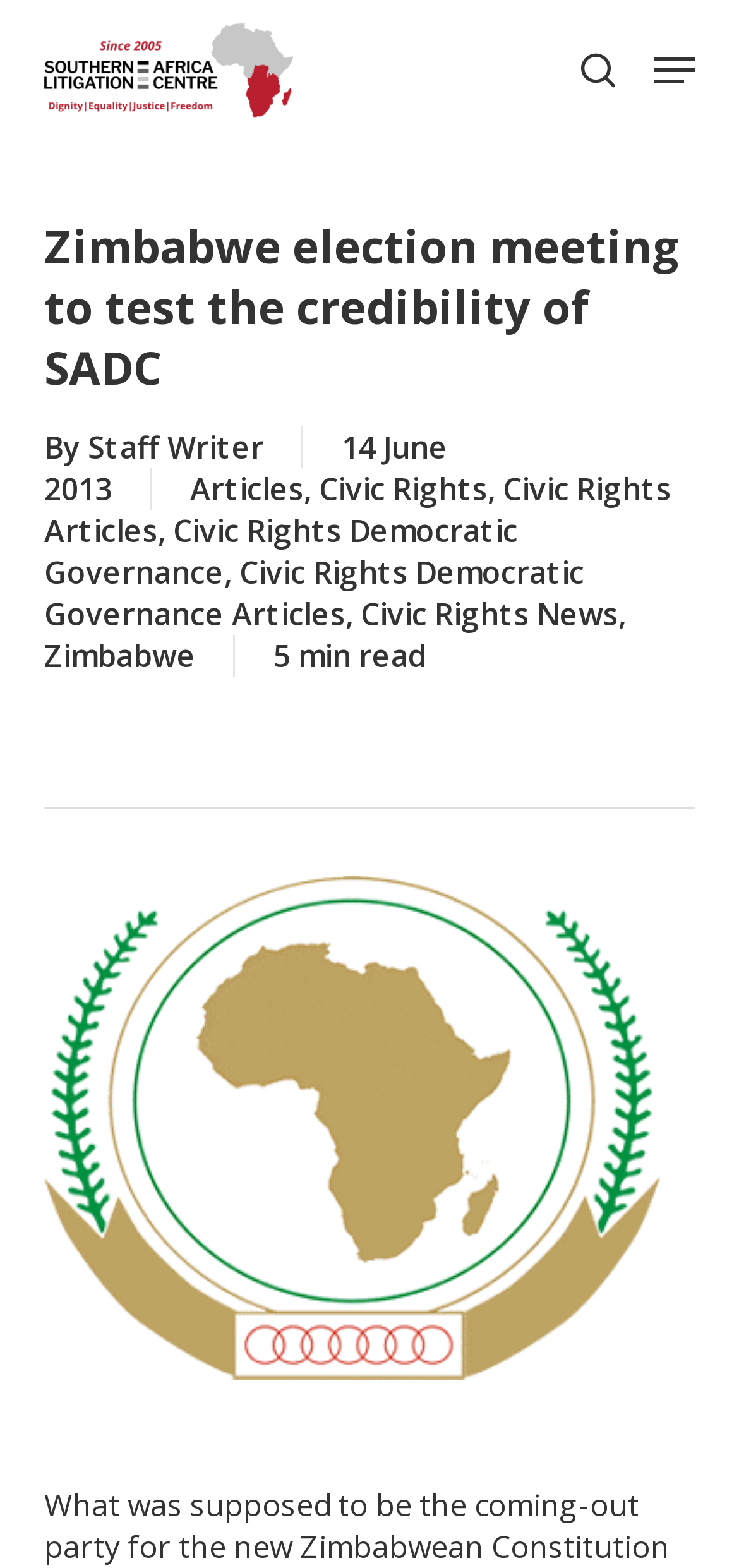Determine the bounding box coordinates for the UI element matching this description: "Civic Rights Articles".

[0.06, 0.299, 0.909, 0.352]